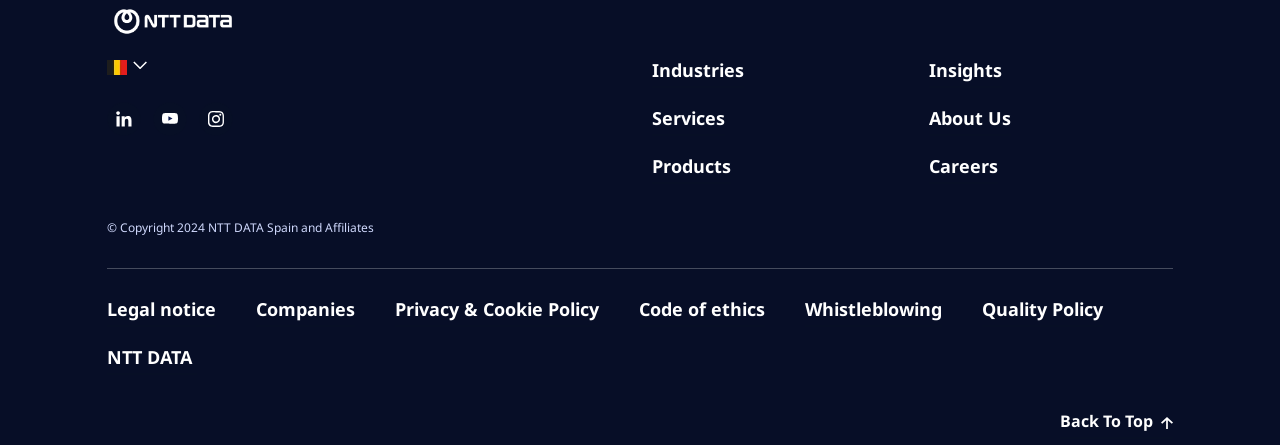Find the bounding box coordinates for the UI element that matches this description: "Legal notice".

[0.083, 0.667, 0.168, 0.739]